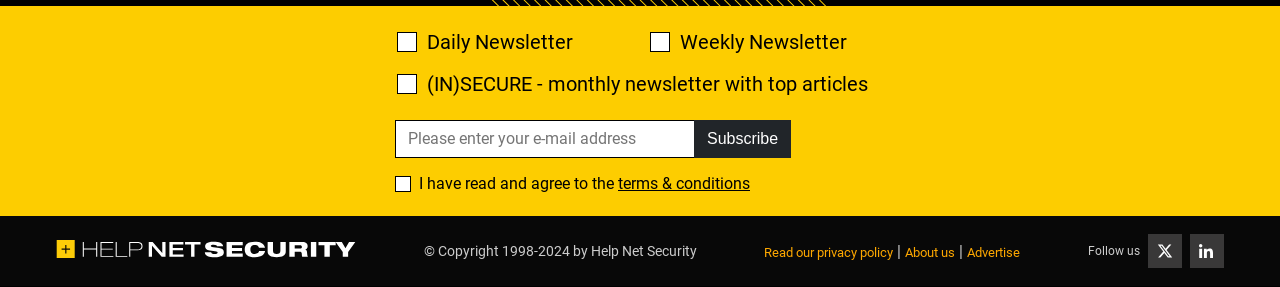What is required to subscribe to the newsletter?
Please give a well-detailed answer to the question.

The textbox labeled 'Please enter your e-mail address' is required to subscribe to the newsletter, as indicated by the 'required: True' attribute. This suggests that an email address must be entered to complete the subscription process.